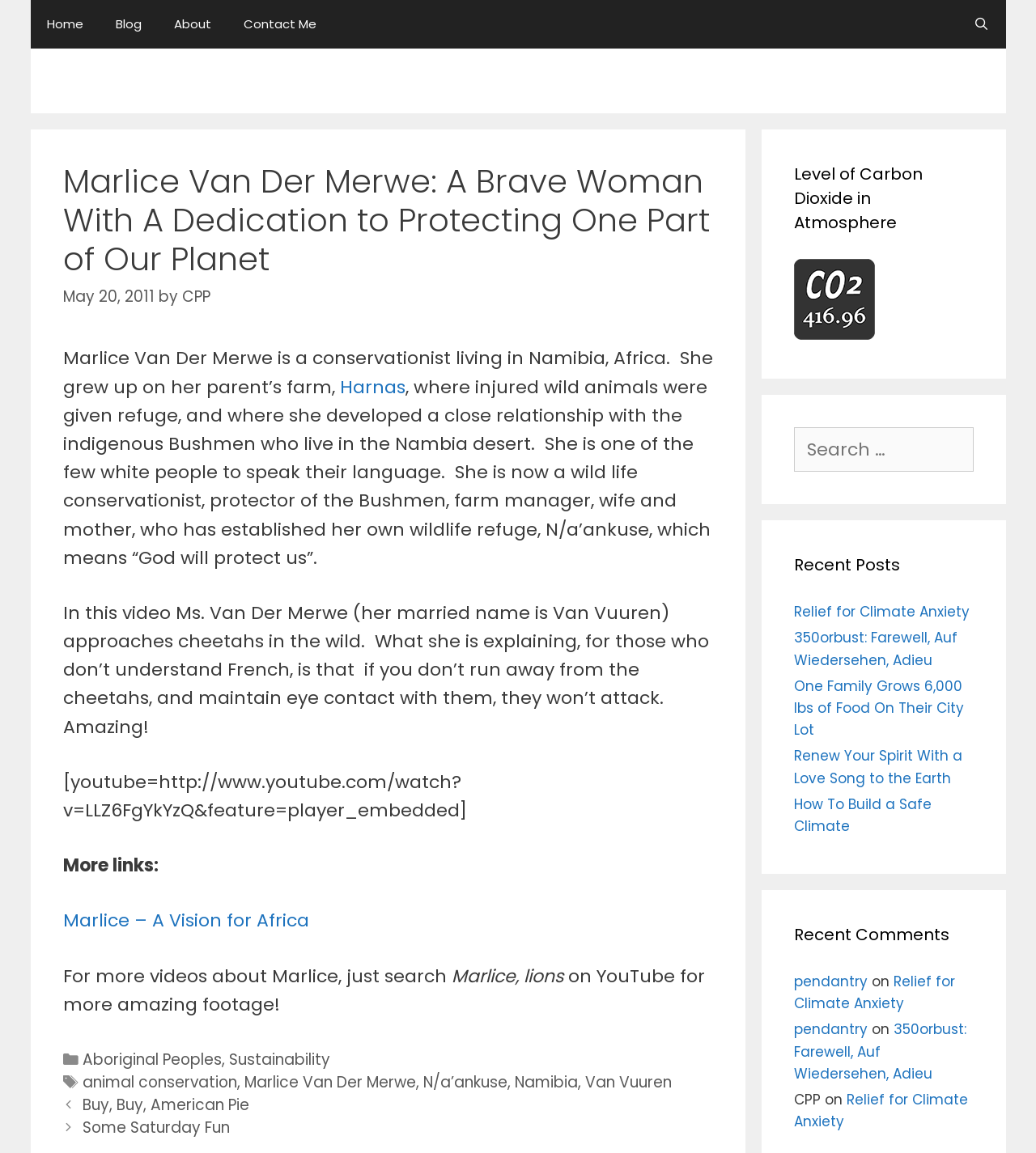Please specify the bounding box coordinates for the clickable region that will help you carry out the instruction: "Click on the 'Home' link".

[0.029, 0.0, 0.096, 0.042]